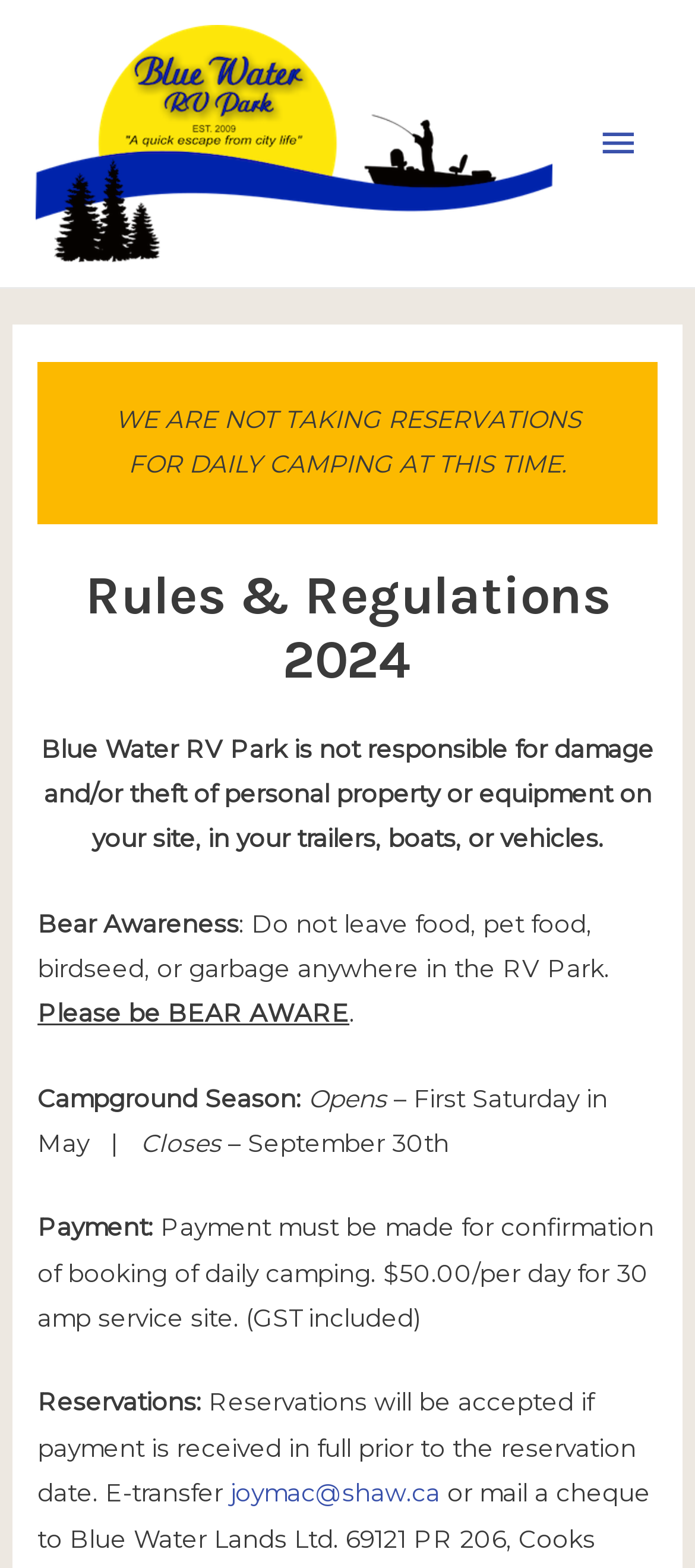Can you find the bounding box coordinates for the UI element given this description: "joymac@shaw.ca"? Provide the coordinates as four float numbers between 0 and 1: [left, top, right, bottom].

[0.331, 0.943, 0.633, 0.961]